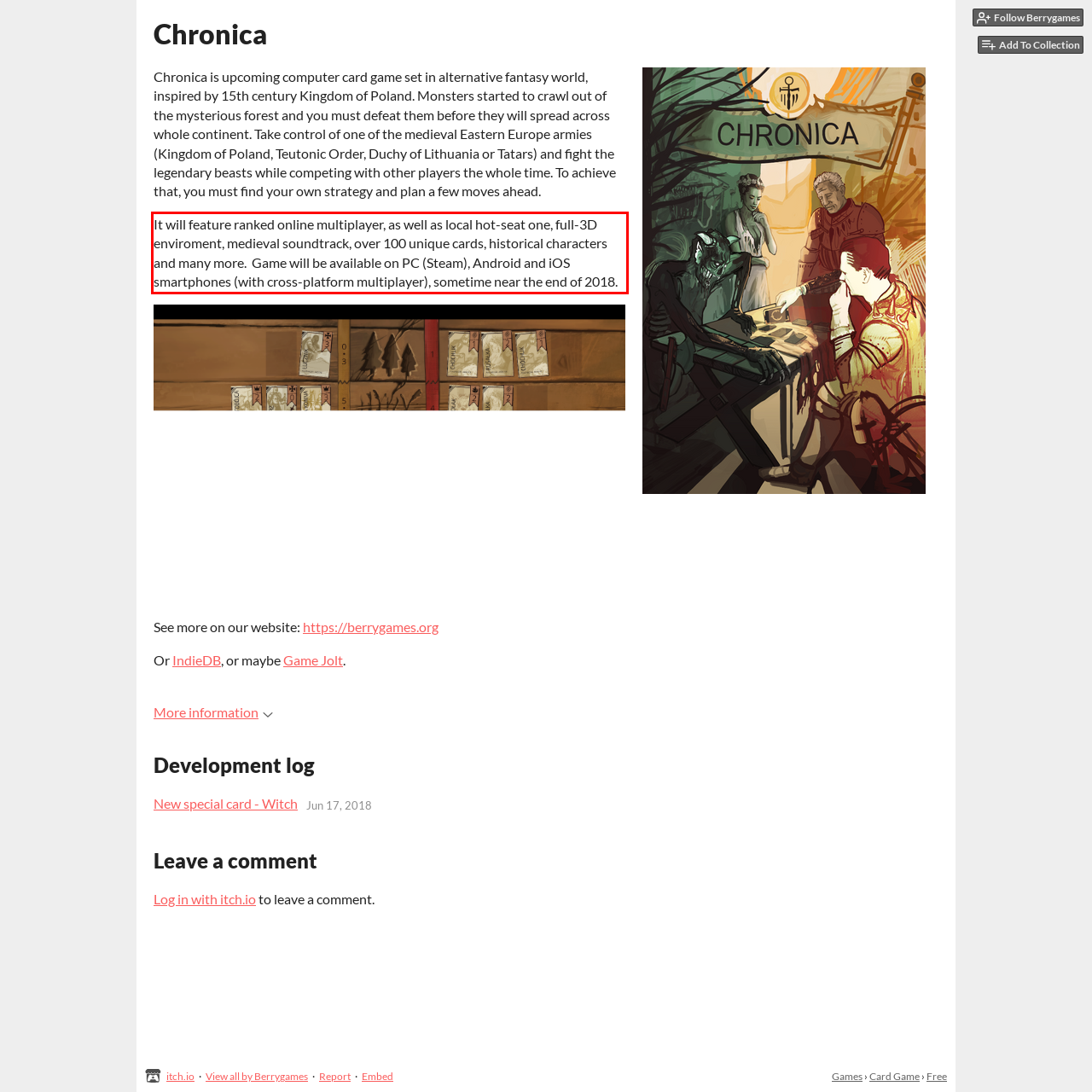There is a UI element on the webpage screenshot marked by a red bounding box. Extract and generate the text content from within this red box.

It will feature ranked online multiplayer, as well as local hot-seat one, full-3D enviroment, medieval soundtrack, over 100 unique cards, historical characters and many more. Game will be available on PC (Steam), Android and iOS smartphones (with cross-platform multiplayer), sometime near the end of 2018.